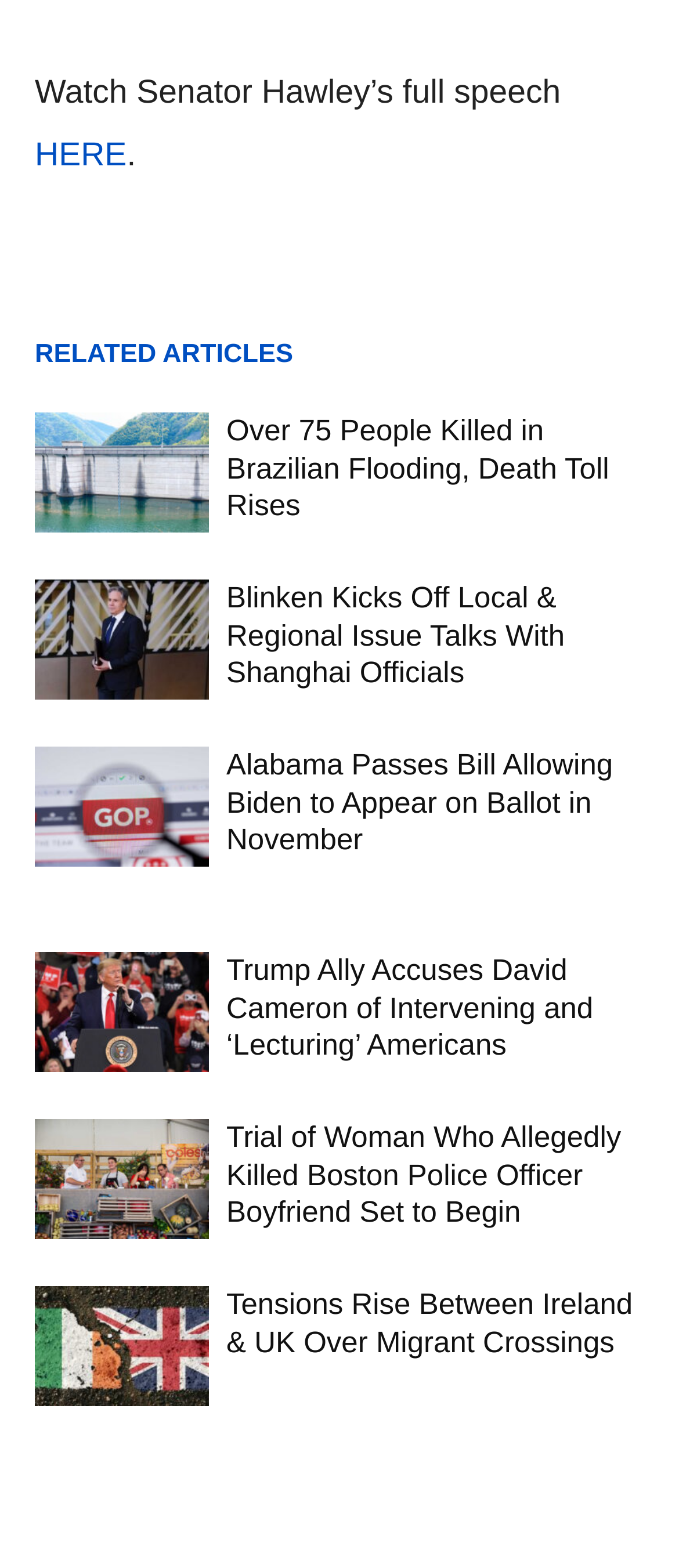Are all news articles related to politics?
Analyze the image and deliver a detailed answer to the question.

I checked the titles of the news articles and found that most of them are related to politics, such as Senator Hawley's speech, Blinken's talks with Shanghai officials, and Trump Ally's accusations. However, there is one article about a woman who allegedly killed a Boston police officer, which may not be directly related to politics.